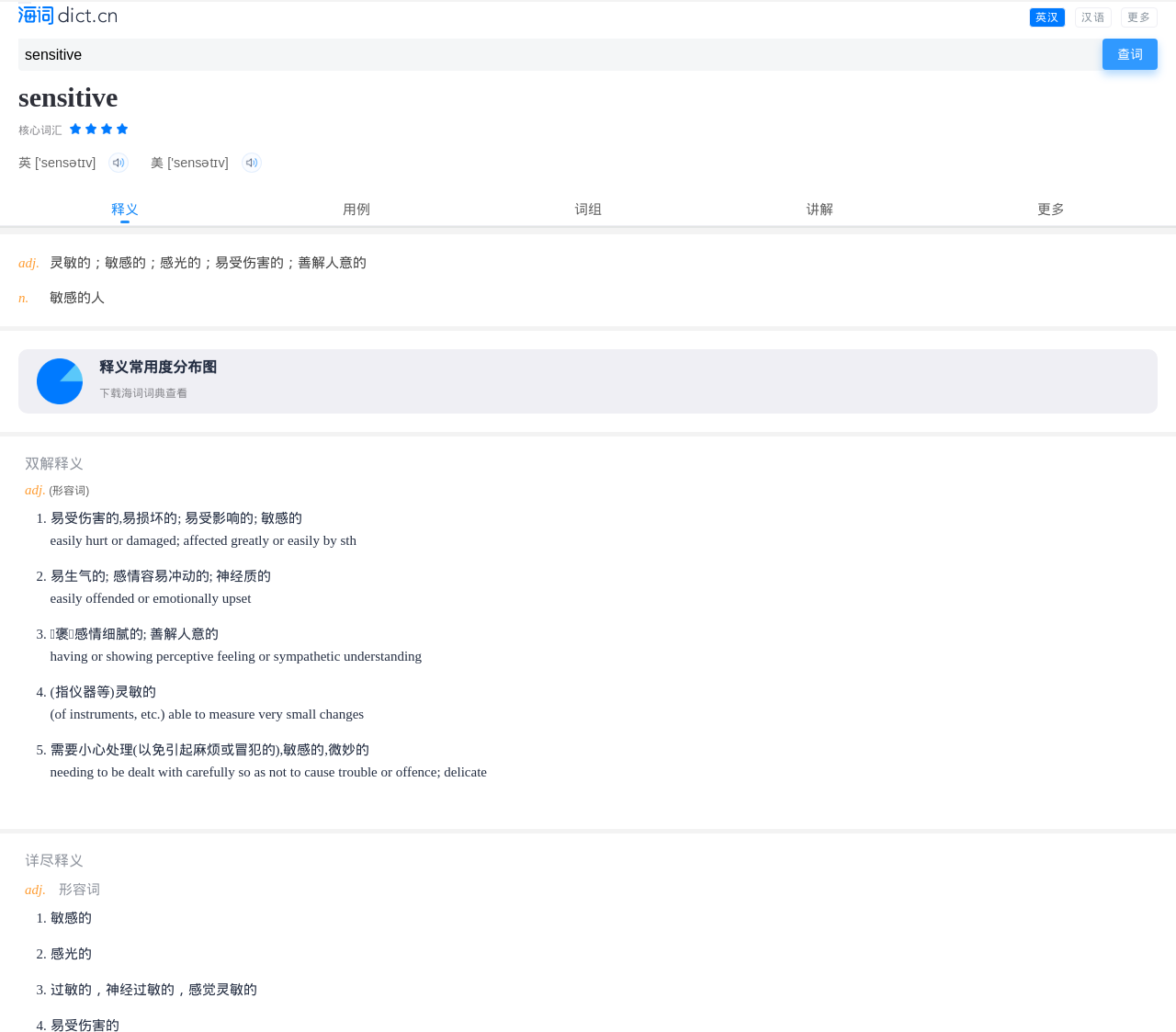Determine the bounding box coordinates of the section I need to click to execute the following instruction: "Listen to the pronunciation of 'sensitive'". Provide the coordinates as four float numbers between 0 and 1, i.e., [left, top, right, bottom].

[0.093, 0.149, 0.109, 0.167]